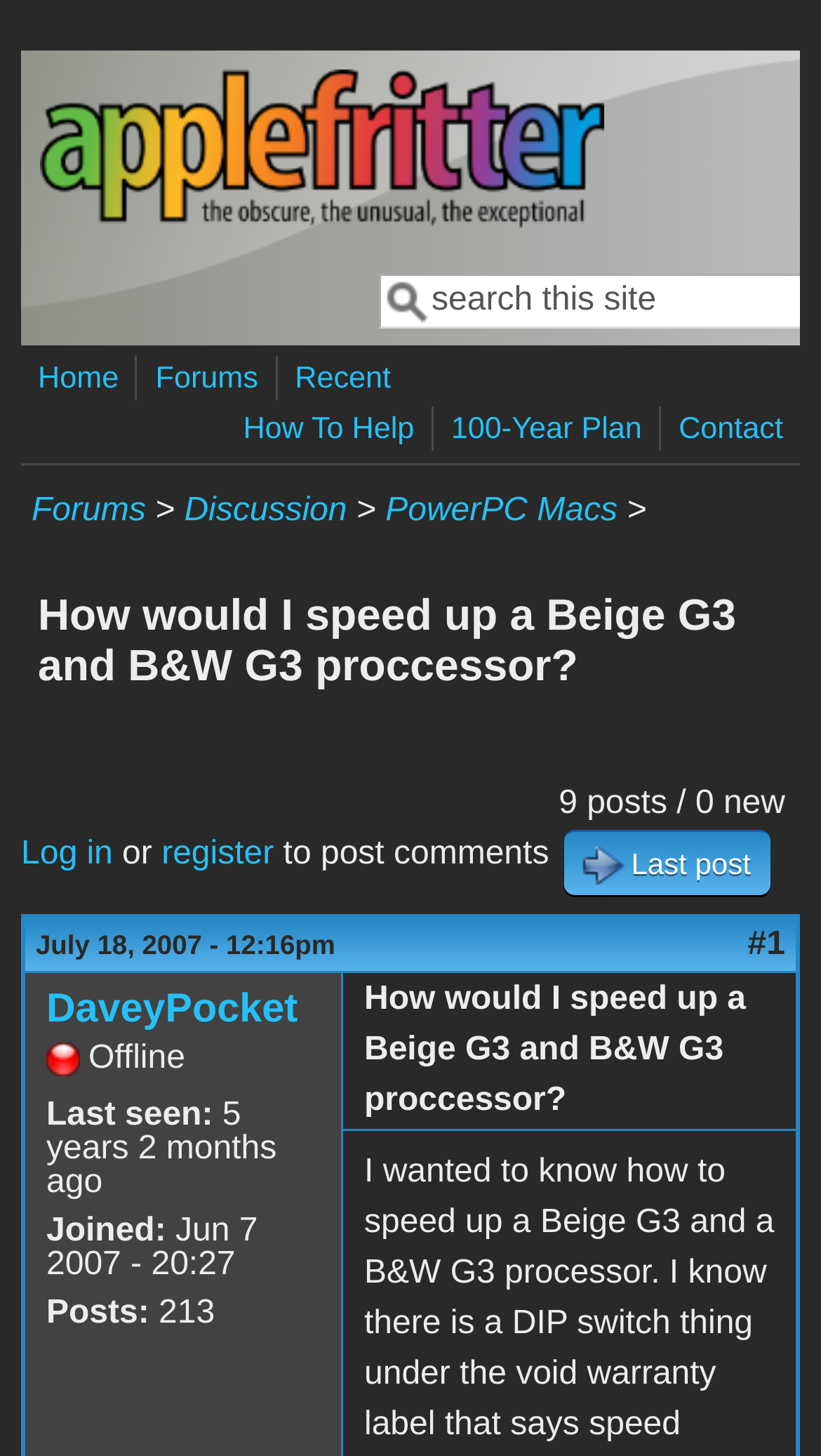When was the last post made?
Using the screenshot, give a one-word or short phrase answer.

July 18, 2007 - 12:16pm